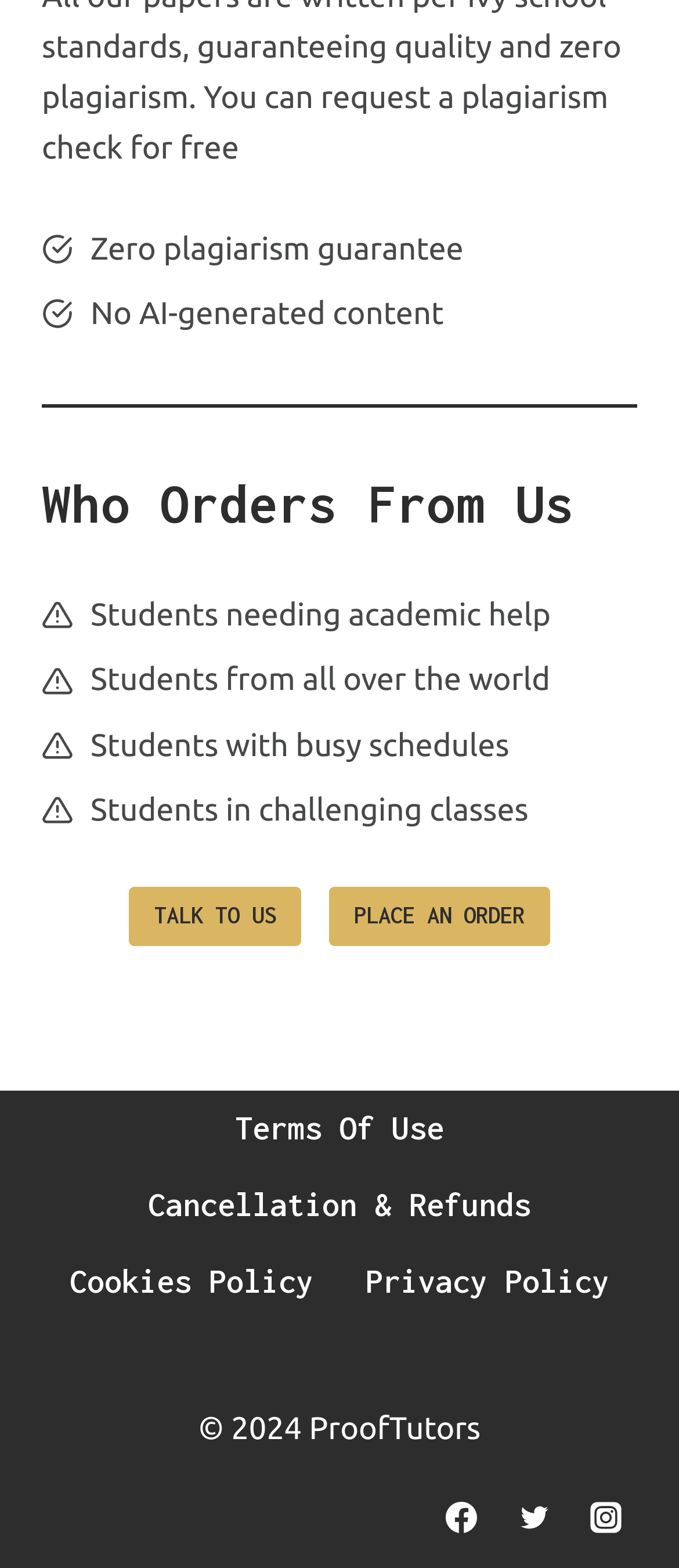Refer to the screenshot and give an in-depth answer to this question: Who are the typical customers of ProofTutors?

The webpage lists various types of students, such as those needing academic help, from all over the world, with busy schedules, and in challenging classes, indicating that students are the primary customers of ProofTutors.